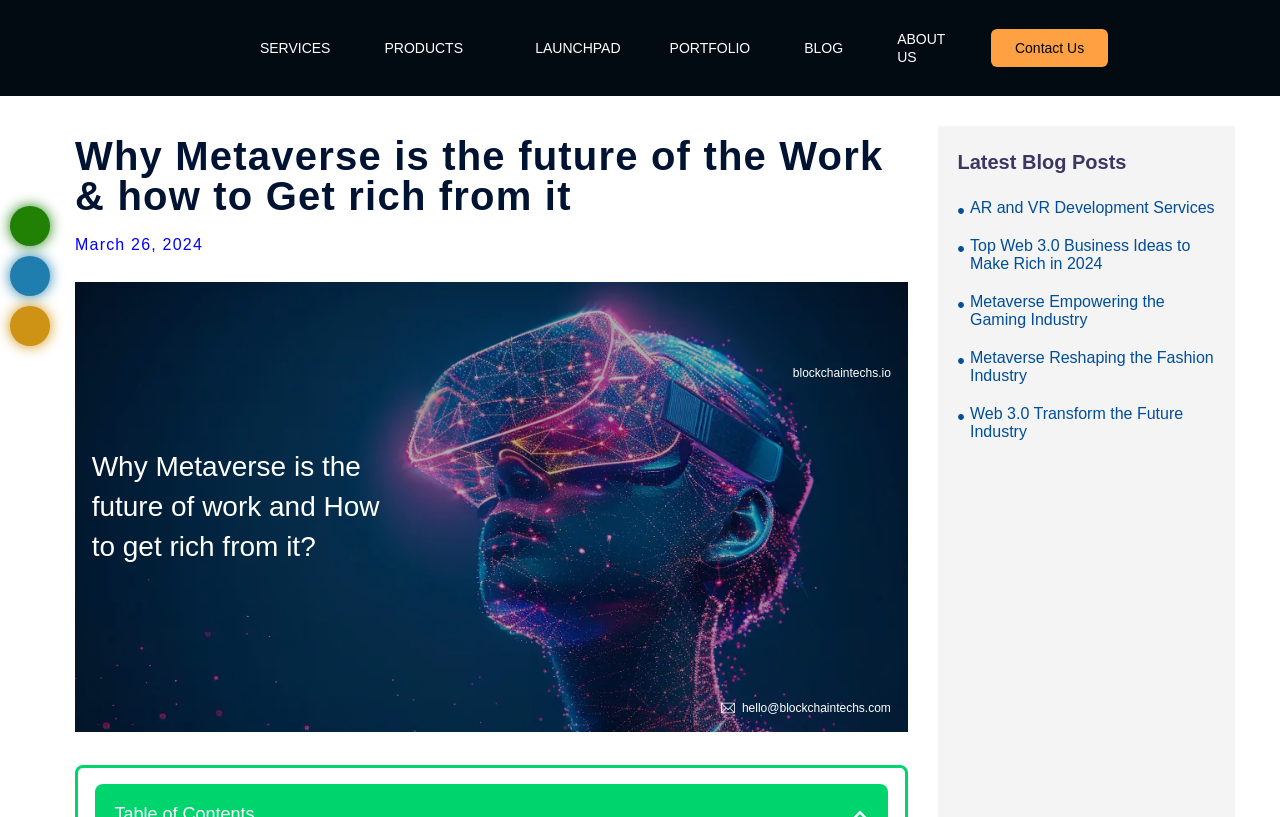Please locate the bounding box coordinates of the element's region that needs to be clicked to follow the instruction: "Send an email to hello@blockchaintechs.com". The bounding box coordinates should be provided as four float numbers between 0 and 1, i.e., [left, top, right, bottom].

[0.58, 0.858, 0.696, 0.875]